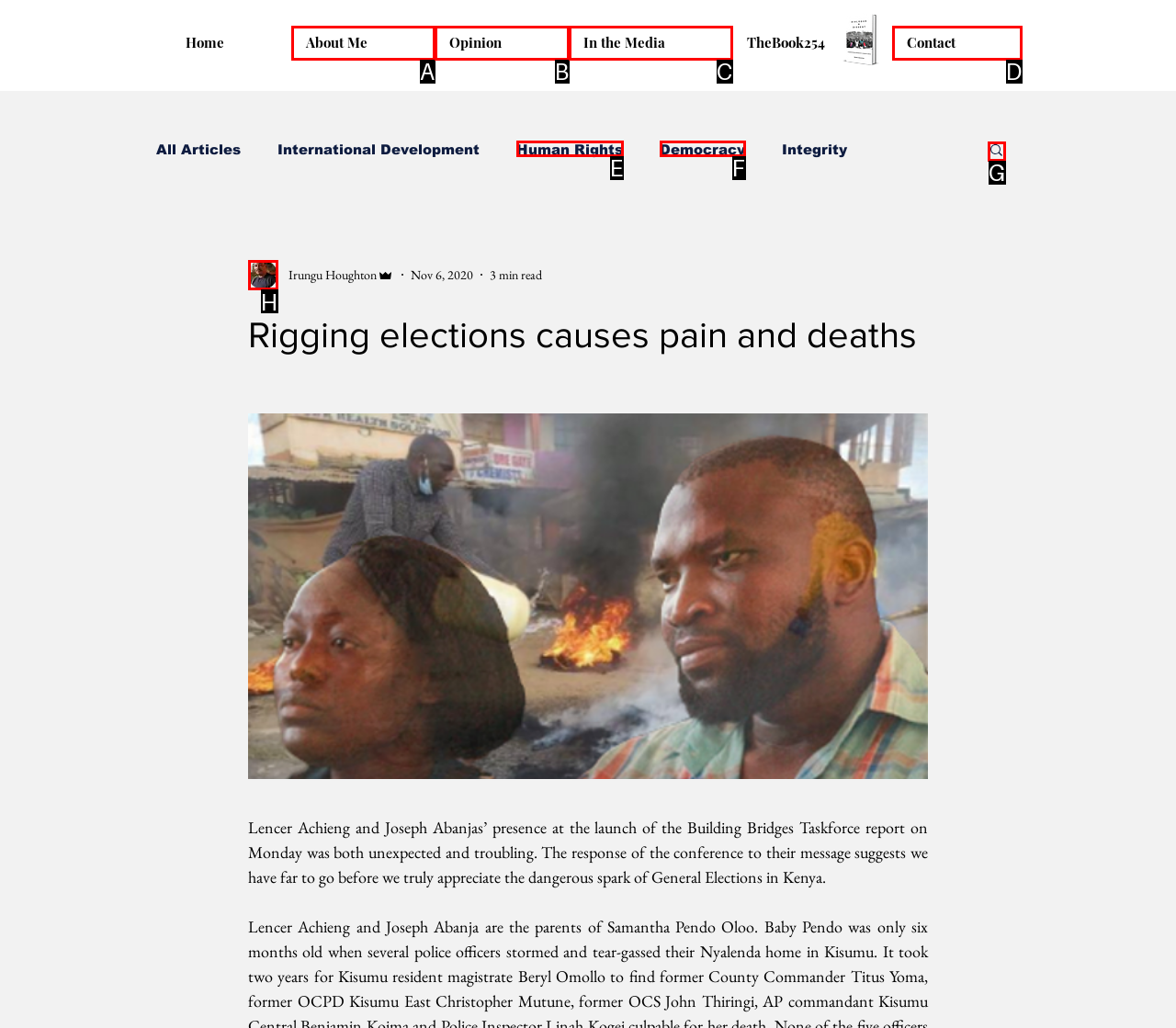Identify the correct lettered option to click in order to perform this task: view writer's profile. Respond with the letter.

H